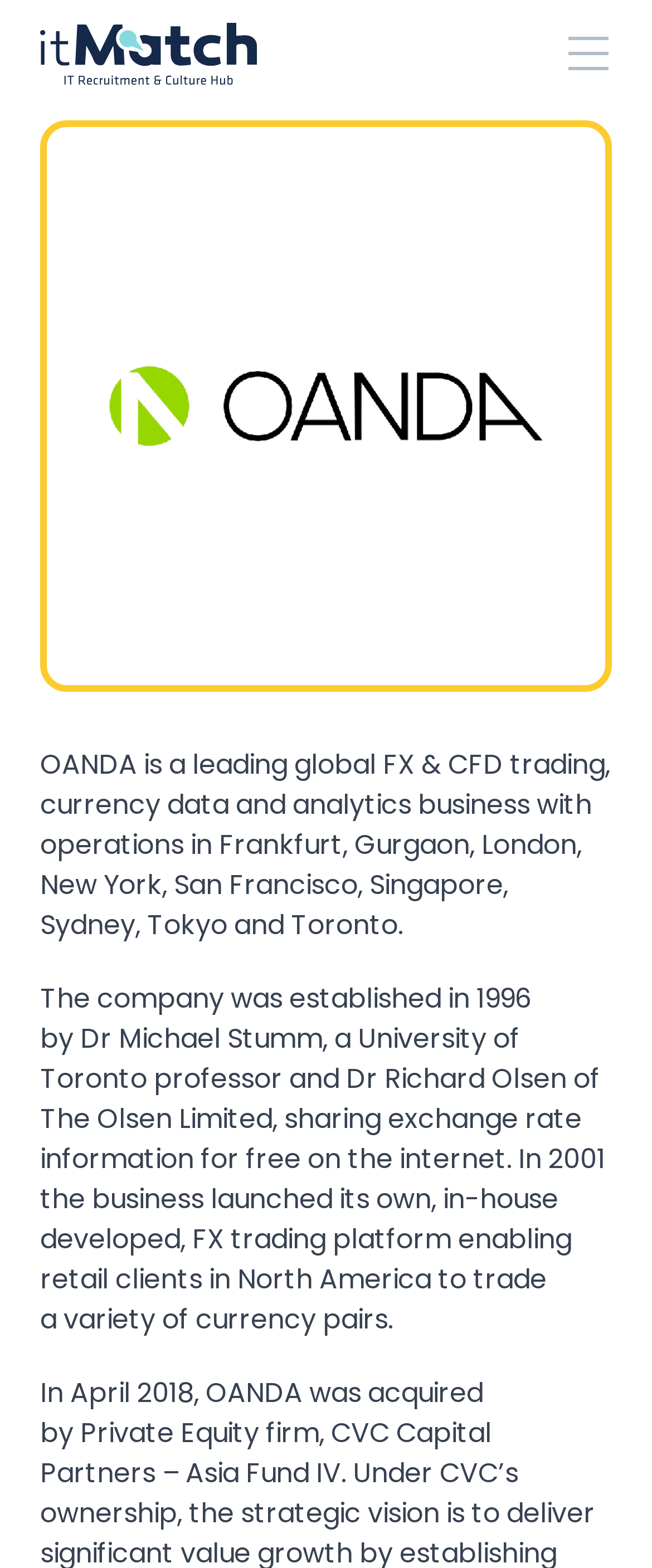Explain in detail what is displayed on the webpage.

The webpage is an IT recruitment and culture hub, featuring the company itMatch. At the top left corner, there is a company logo, accompanied by a mobile menu button at the top right corner. Below the logo, there is a large image of OANDA, a leading global FX & CFD trading company, with a brief description of its history and operations.

On the lower half of the page, there is a section with the company's address, including the street name, city, and postal code. Below the address, there is a "Follow us" section with links to the company's social media profiles, including LinkedIn, Instagram, and Facebook, each represented by its respective logo.

At the bottom of the page, there is a link to the company's privacy policy, followed by a copyright notice stating that all rights are reserved to itMatch sp. z o.o. sp. k.